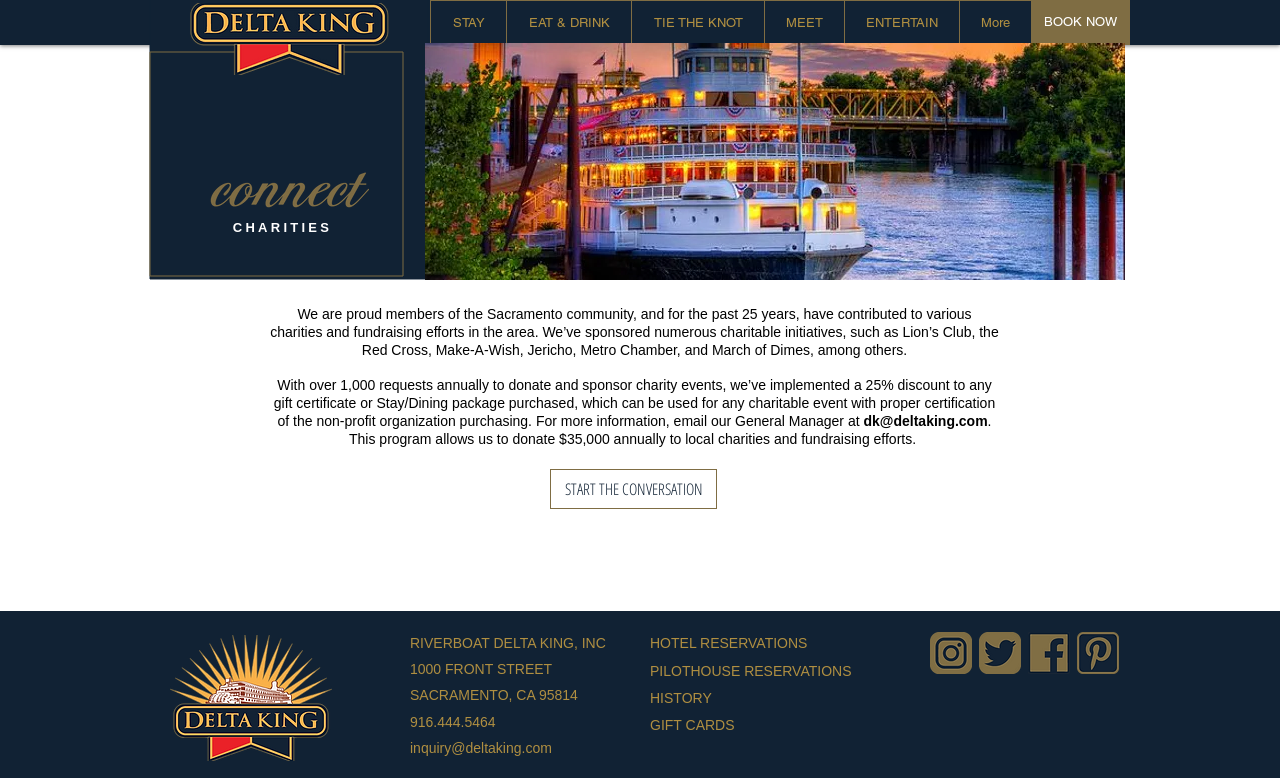Using the format (top-left x, top-left y, bottom-right x, bottom-right y), provide the bounding box coordinates for the described UI element. All values should be floating point numbers between 0 and 1: GIFT CARDS

[0.508, 0.919, 0.6, 0.946]